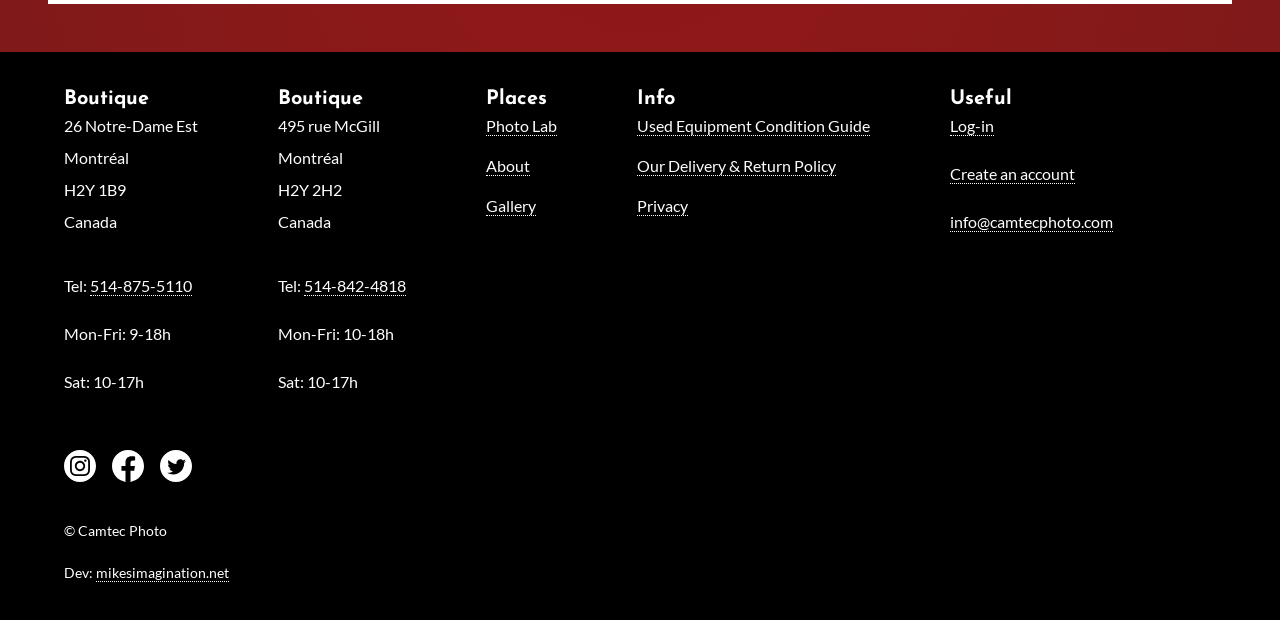Identify the bounding box for the UI element described as: "Create an account". Ensure the coordinates are four float numbers between 0 and 1, formatted as [left, top, right, bottom].

[0.742, 0.264, 0.84, 0.296]